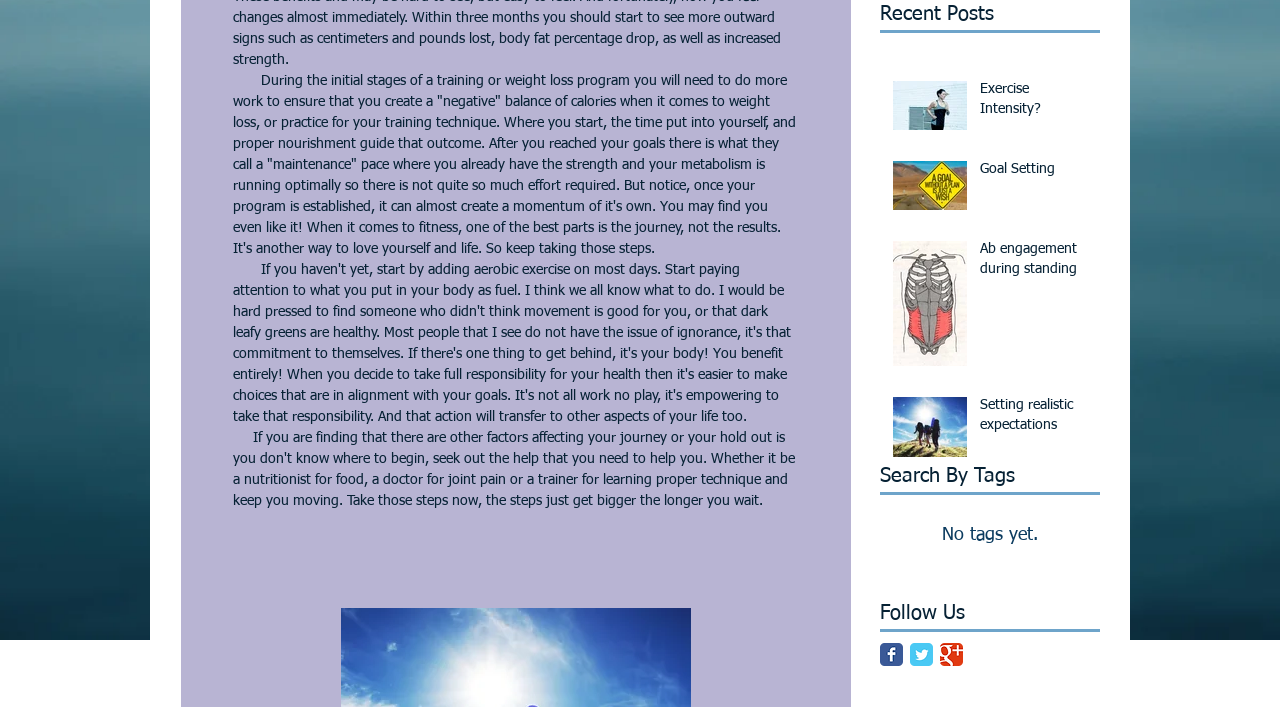Find the bounding box coordinates for the HTML element described in this sentence: "aria-label="Twitter Classic"". Provide the coordinates as four float numbers between 0 and 1, in the format [left, top, right, bottom].

[0.711, 0.91, 0.729, 0.942]